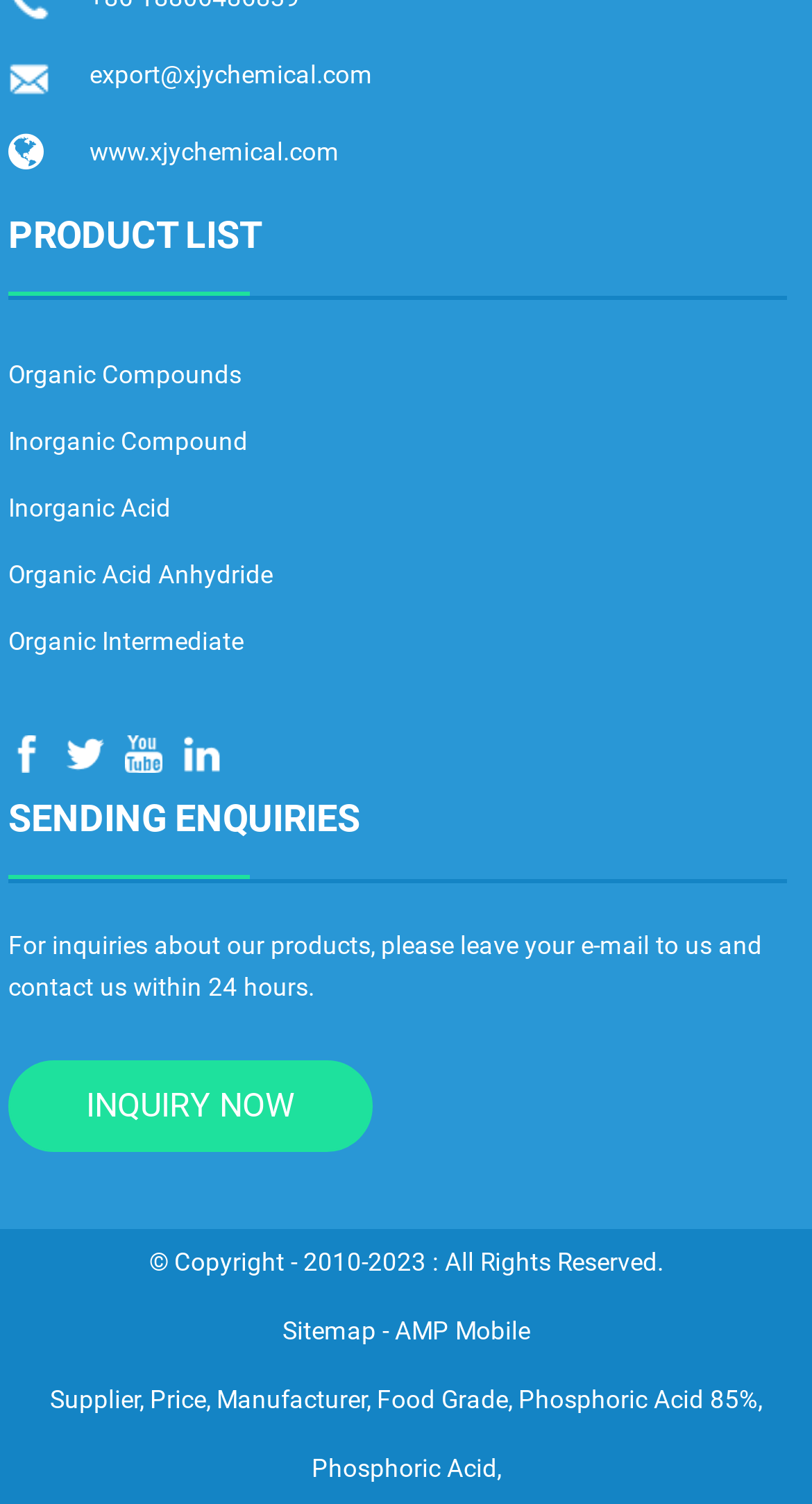Locate the bounding box coordinates of the element I should click to achieve the following instruction: "View product list".

[0.01, 0.144, 0.97, 0.199]